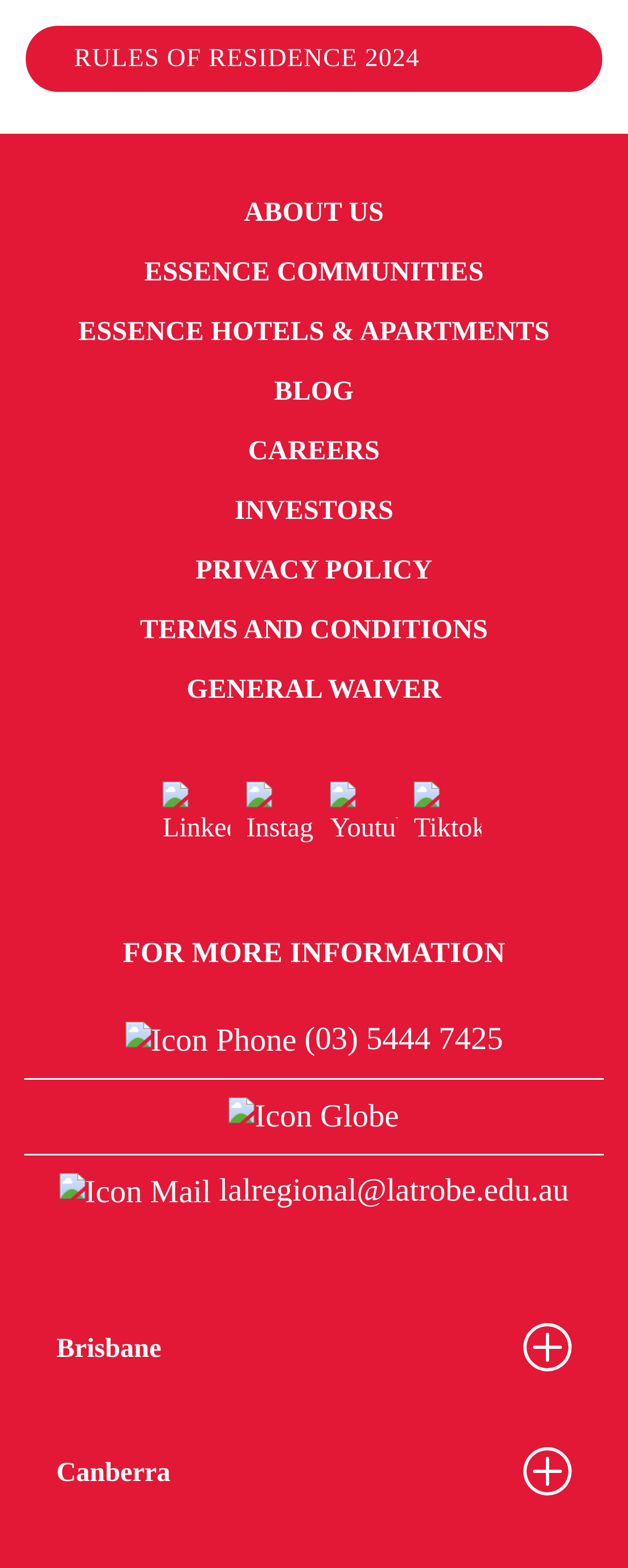Could you please study the image and provide a detailed answer to the question:
How many locations are mentioned?

I found the locations by looking at the static text elements at the bottom of the page, which are 'Brisbane' and 'Canberra'.